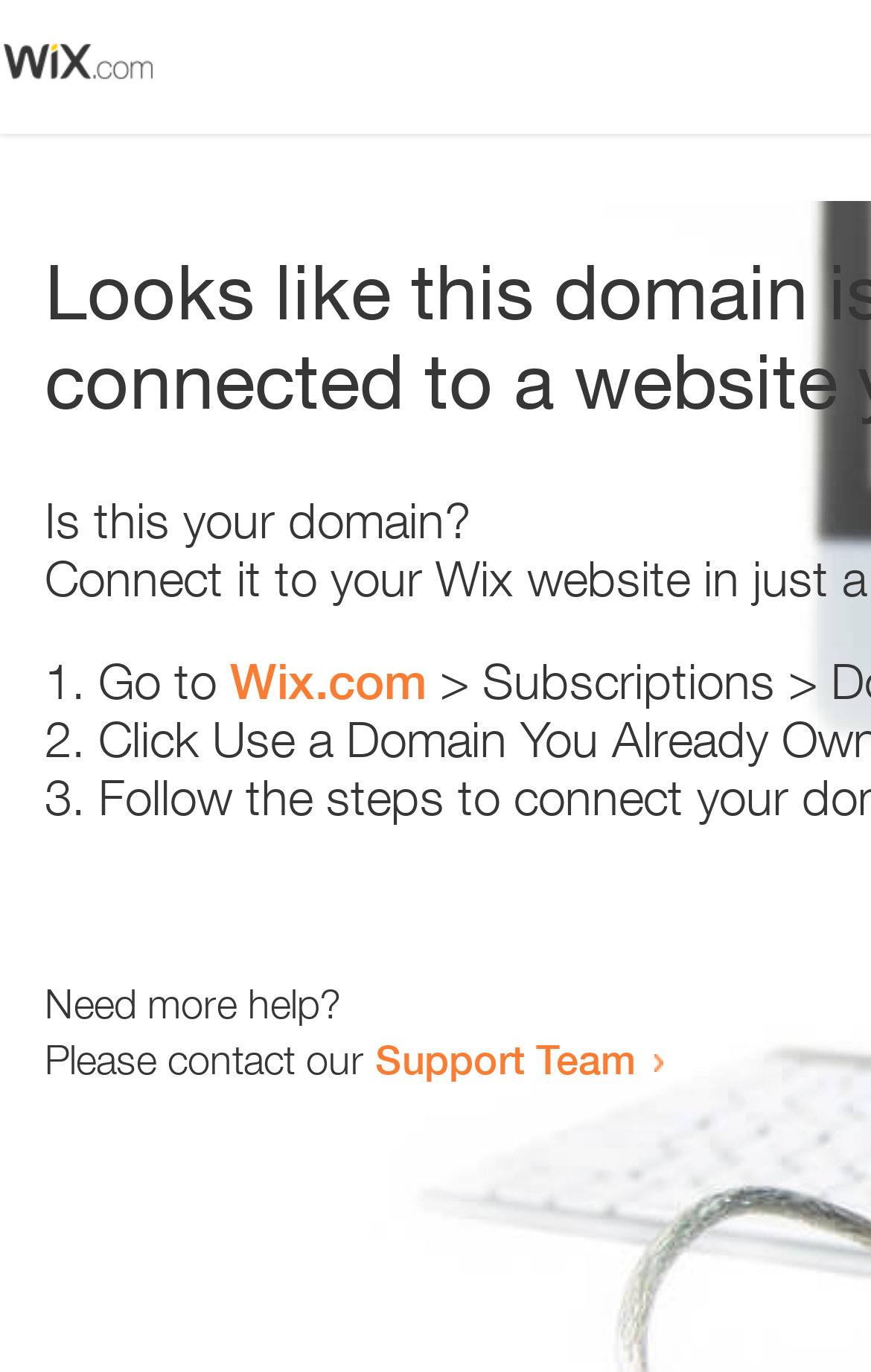Use a single word or phrase to answer the question:
Where is the 'Support Team' link located?

Below 'Need more help?'